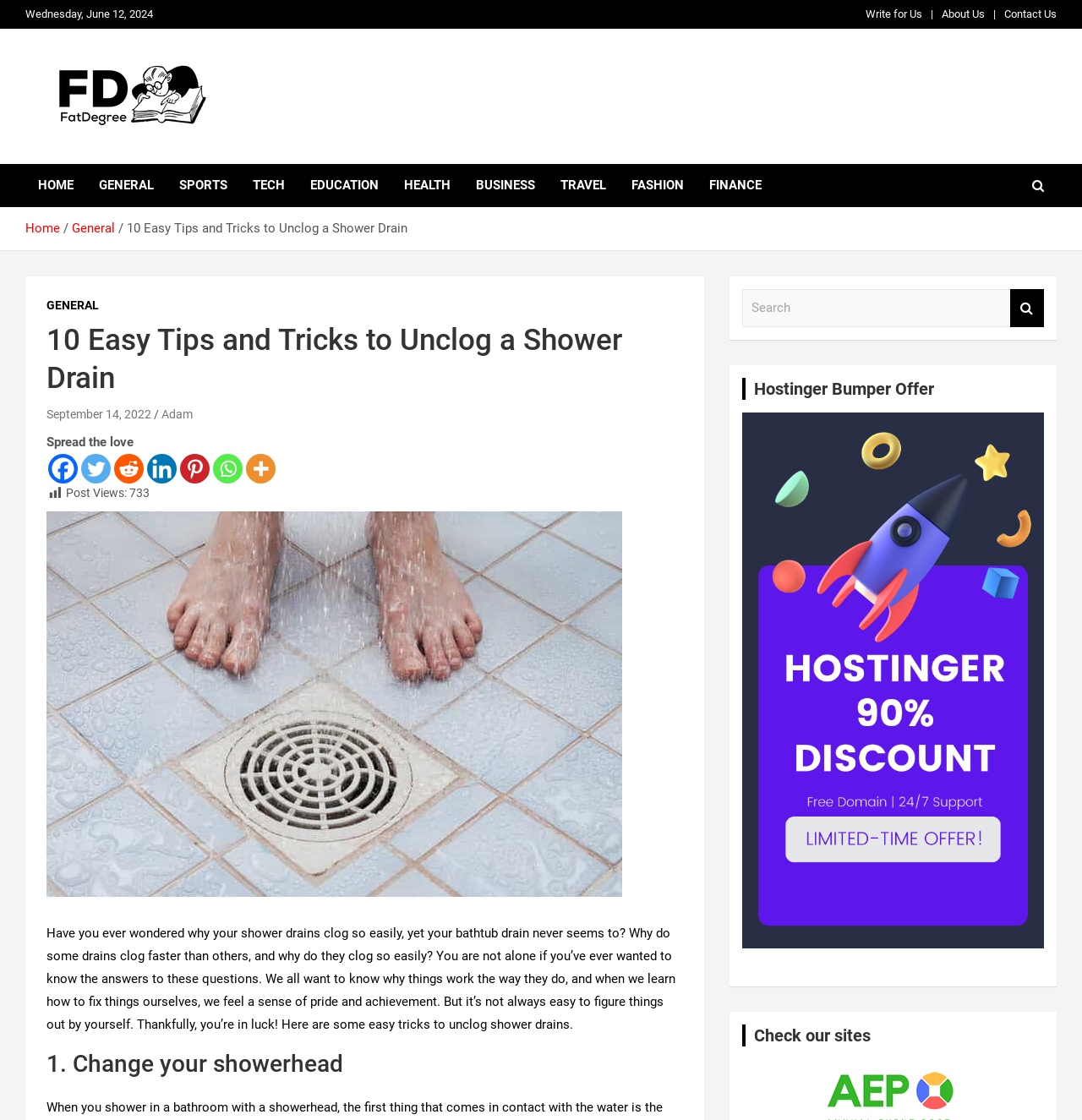Construct a comprehensive description capturing every detail on the webpage.

This webpage is about "10 Easy Tips and Tricks to Unclog a Shower Drain" on a website called "Fat Degree". At the top left corner, there is a date "Wednesday, June 12, 2024" and a series of links to other pages, including "Write for Us", "About Us", "Contact Us", and the website's logo "Fat Degree" with an image. 

Below the logo, there is a navigation menu with links to different categories, such as "HOME", "GENERAL", "SPORTS", "TECH", and more. 

The main content of the webpage is divided into sections. The first section has a heading "10 Easy Tips and Tricks to Unclog a Shower Drain" and a subheading with the date "September 14, 2022" and the author's name "Adam". There are also social media links to share the article.

The article itself starts with a brief introduction, followed by a series of tips and tricks to unclog shower drains. Each tip has a heading, such as "1. Change your showerhead". There is also an image related to shower drains.

On the right side of the webpage, there is a search bar with a search button. Below the search bar, there is a promotional banner for "Hostinger Bumper Offer" with an image, and another section with a heading "Check our sites".

At the bottom of the webpage, there is a breadcrumbs navigation menu showing the current page's location in the website's hierarchy.